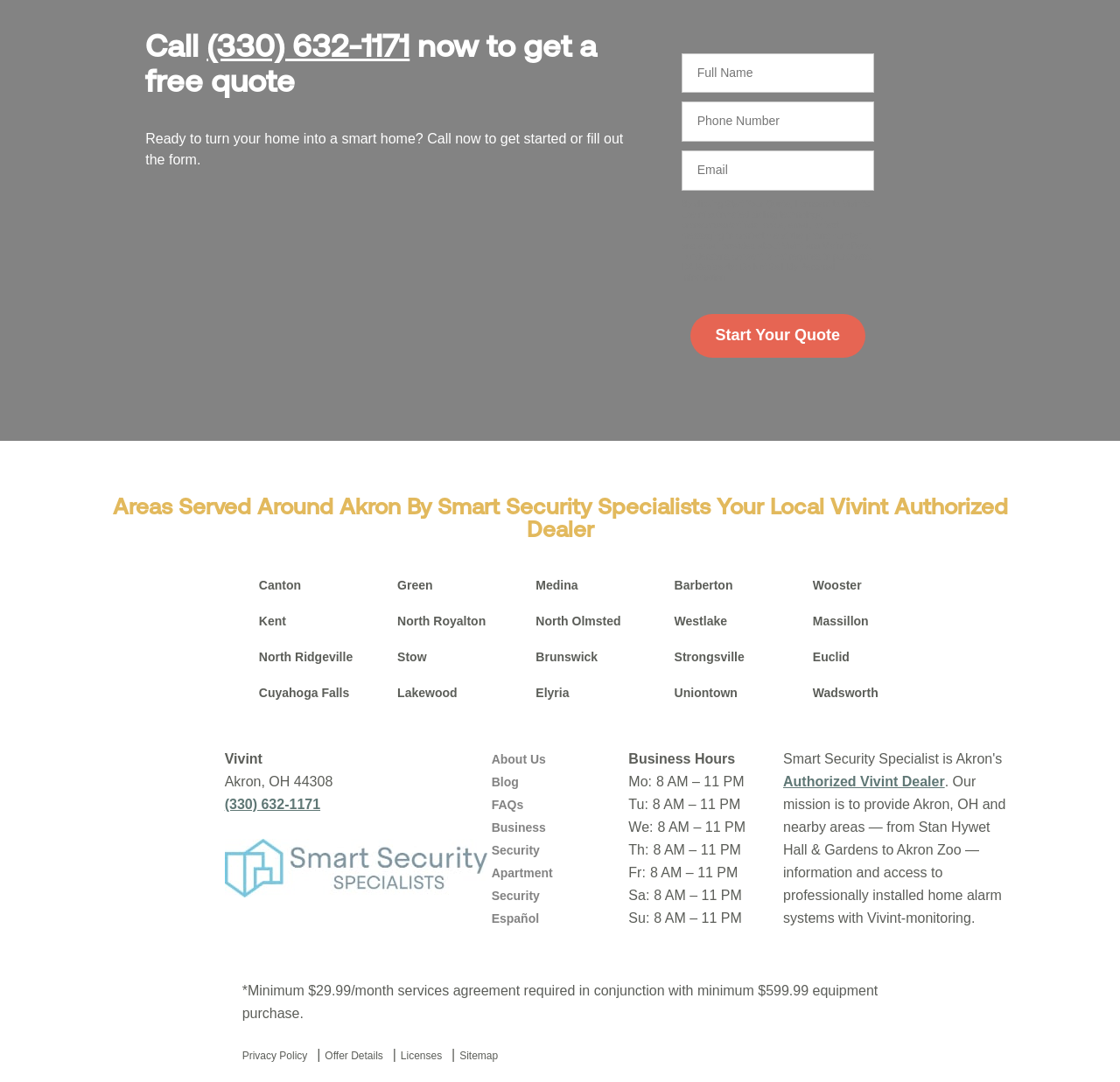What is the minimum cost of Vivint's services?
Could you please answer the question thoroughly and with as much detail as possible?

The minimum cost of Vivint's services is mentioned at the bottom of the webpage, along with the requirement of a minimum $599.99 equipment purchase.